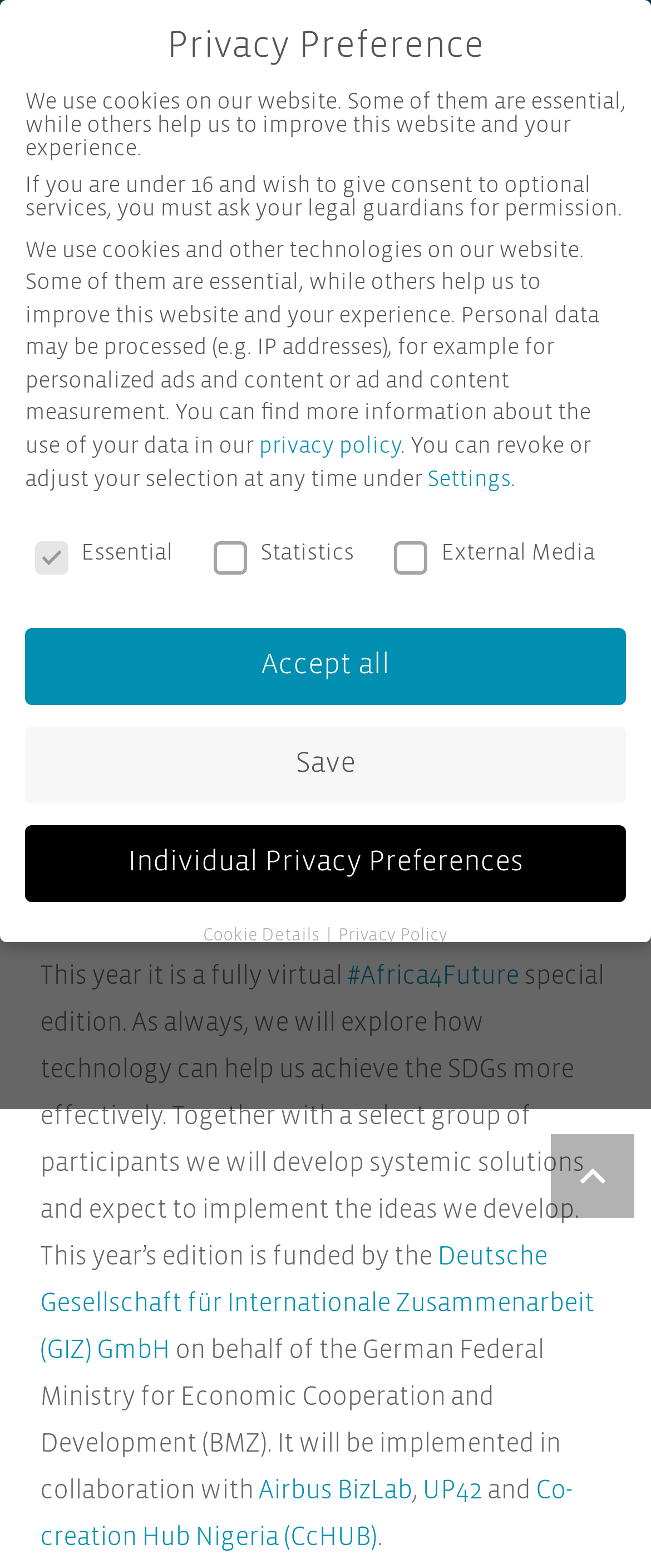Please identify the bounding box coordinates of where to click in order to follow the instruction: "Click the 'Back to top' button".

[0.846, 0.723, 0.974, 0.777]